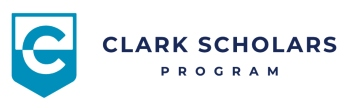What is the name of the program associated with Duke University?
Answer the question with a thorough and detailed explanation.

The image showcases the logo of the Clark Scholars Program, an initiative associated with Duke University, which is the name of the program.